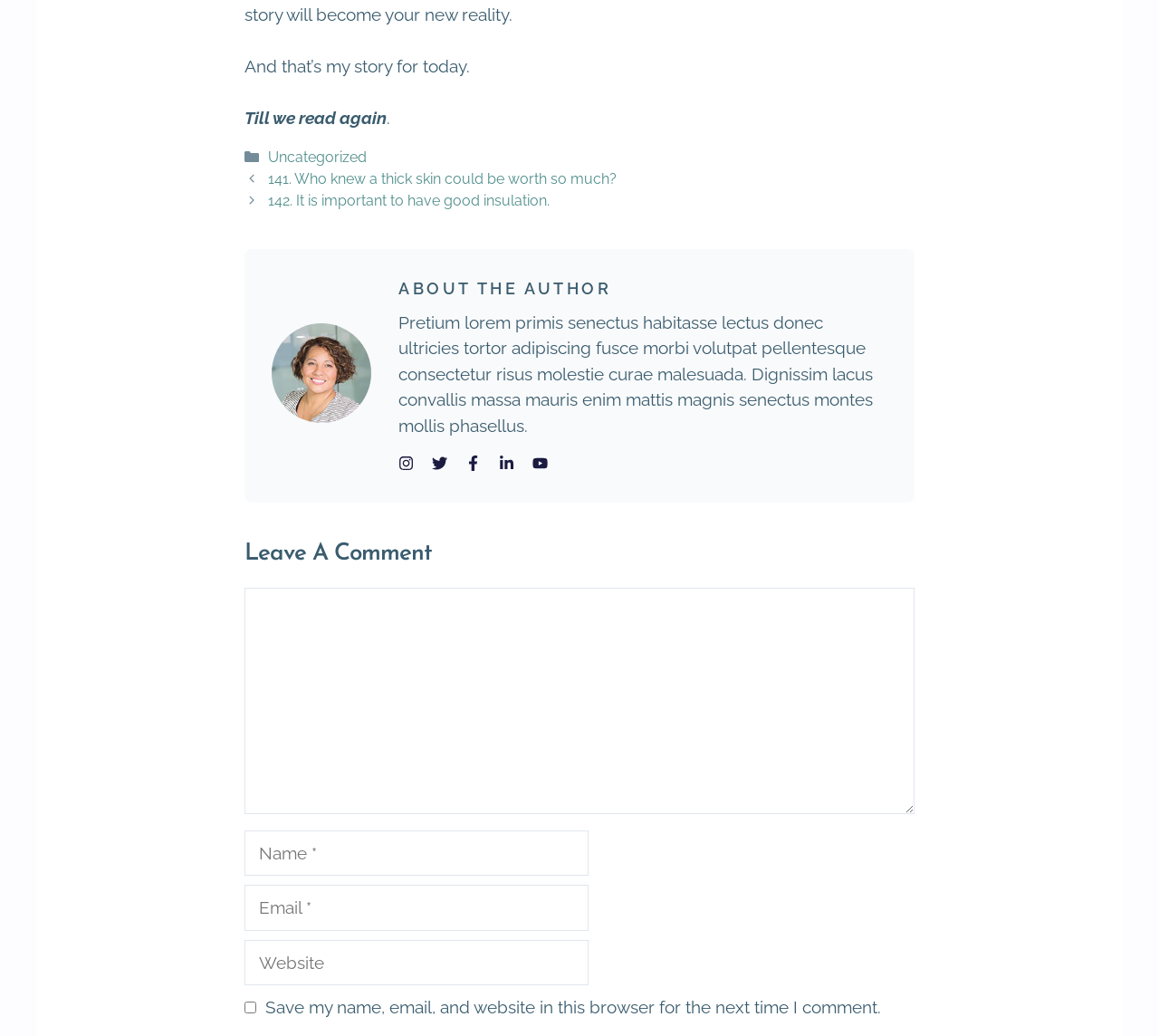Kindly determine the bounding box coordinates for the area that needs to be clicked to execute this instruction: "Leave a comment".

[0.211, 0.52, 0.789, 0.55]